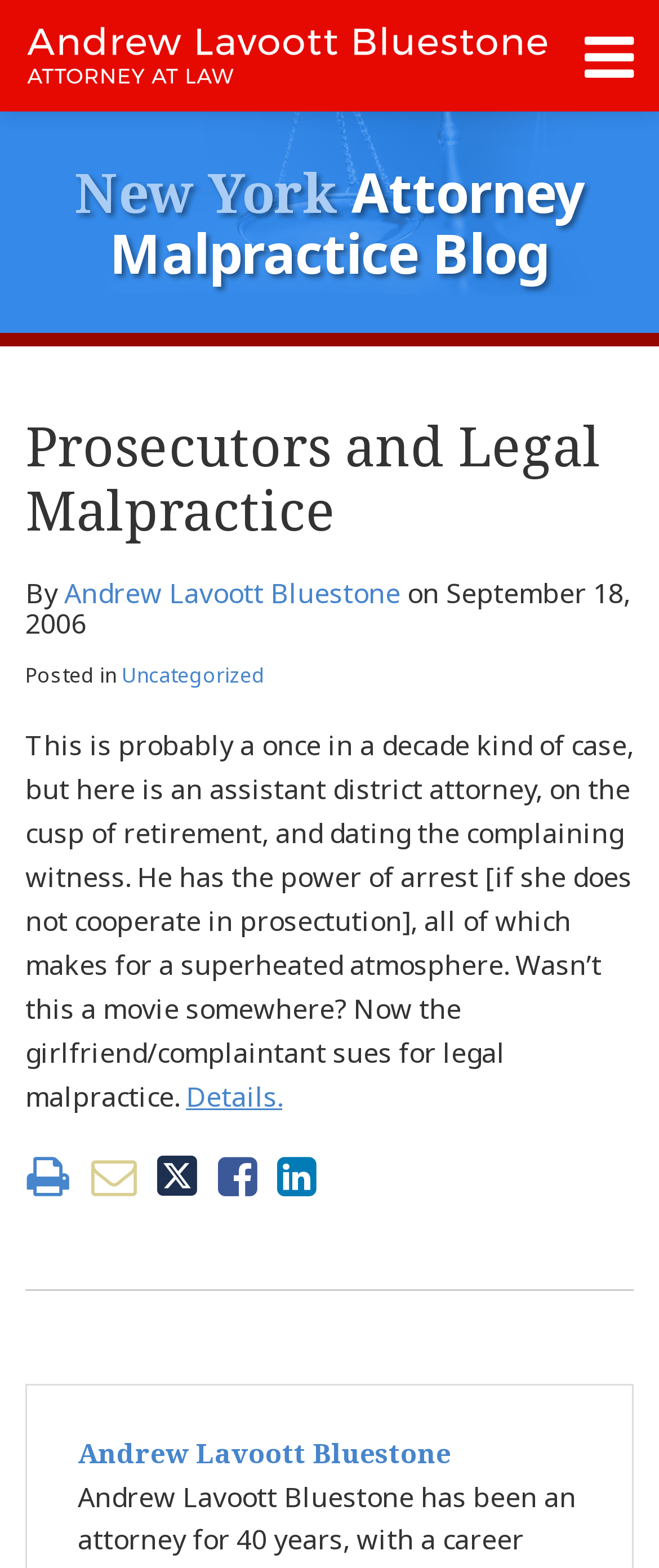What is the author of the blog post?
Look at the screenshot and provide an in-depth answer.

The article mentions 'By Andrew Lavoott Bluestone' which indicates that Andrew Lavoott Bluestone is the author of the blog post.